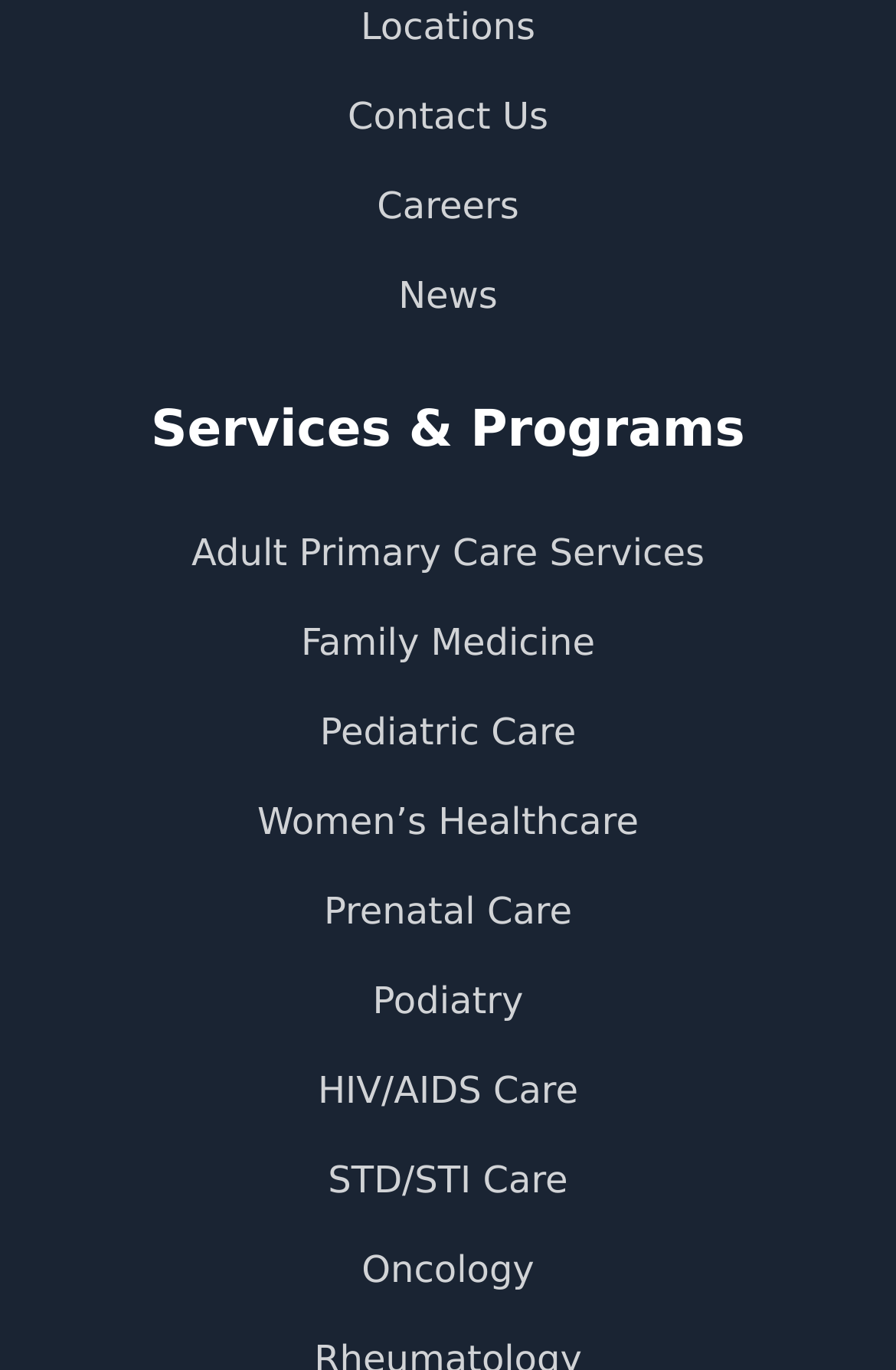Respond with a single word or phrase:
What is the last healthcare service listed on the webpage?

Oncology